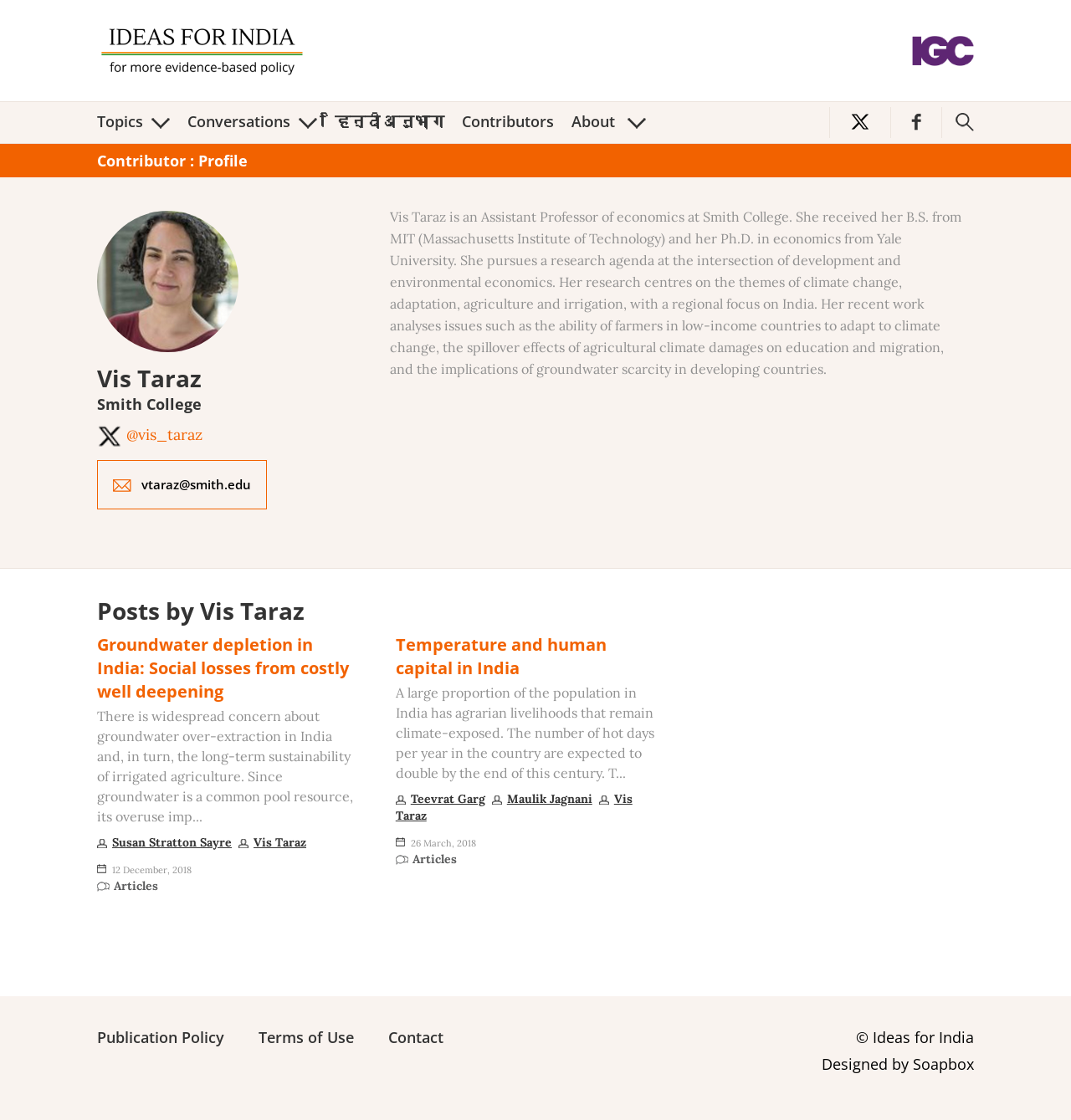Please identify the bounding box coordinates of the area that needs to be clicked to fulfill the following instruction: "View the profile of 'Vis Taraz'."

[0.091, 0.245, 0.223, 0.262]